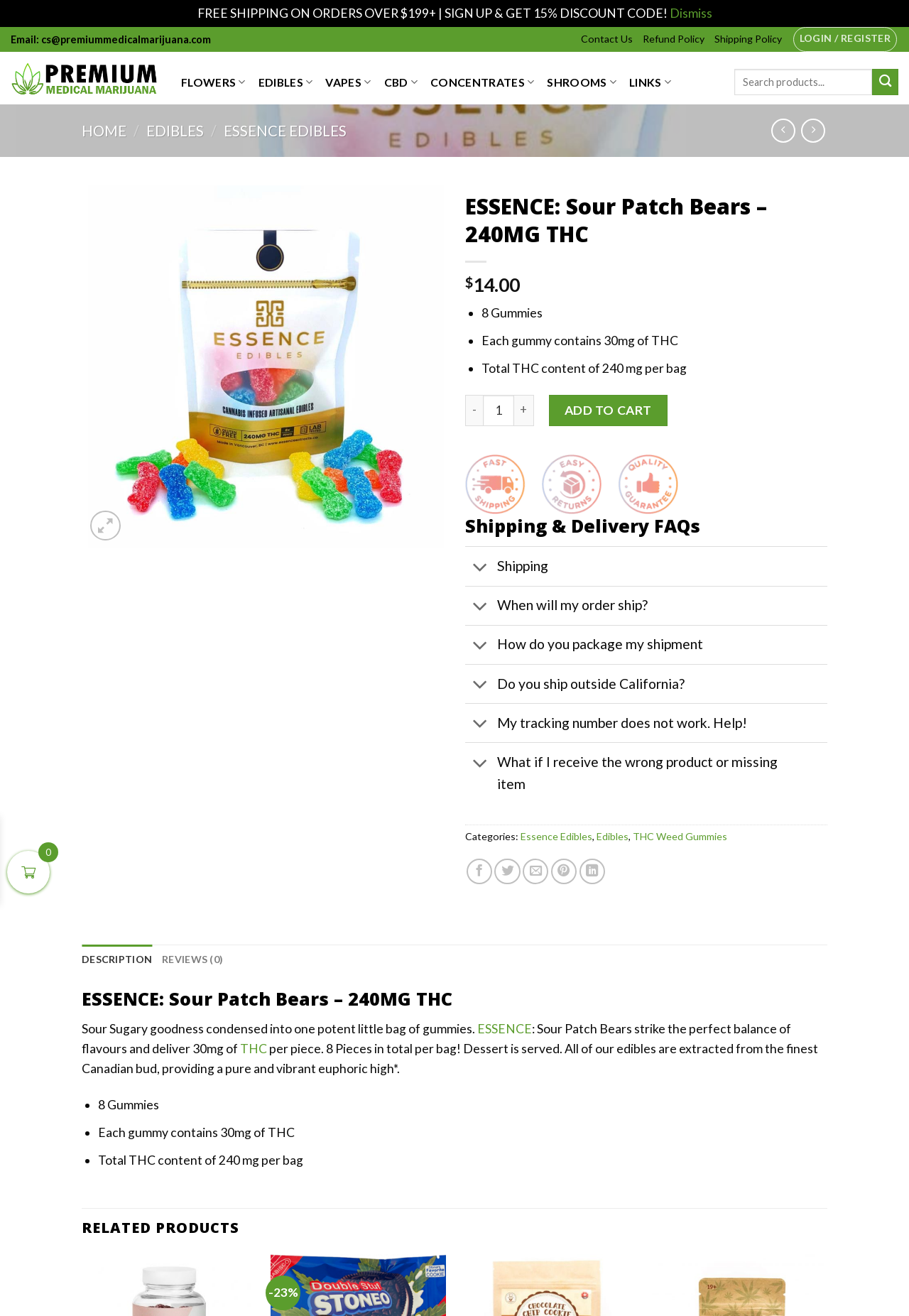Identify the bounding box coordinates of the clickable region required to complete the instruction: "Add Sour Patch Bears to wishlist". The coordinates should be given as four float numbers within the range of 0 and 1, i.e., [left, top, right, bottom].

[0.436, 0.176, 0.477, 0.198]